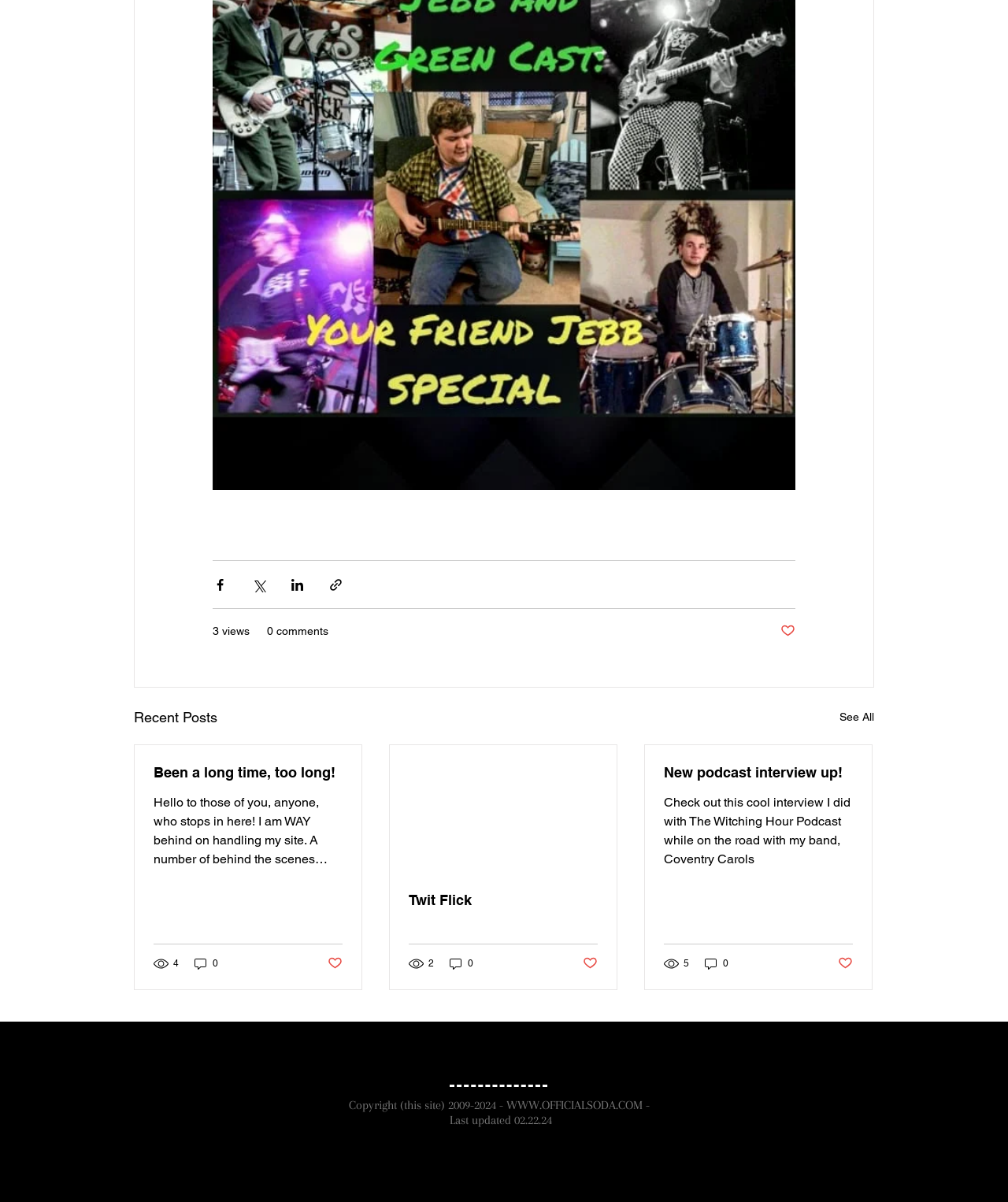How many comments does the third post have?
Refer to the image and provide a concise answer in one word or phrase.

0 comments